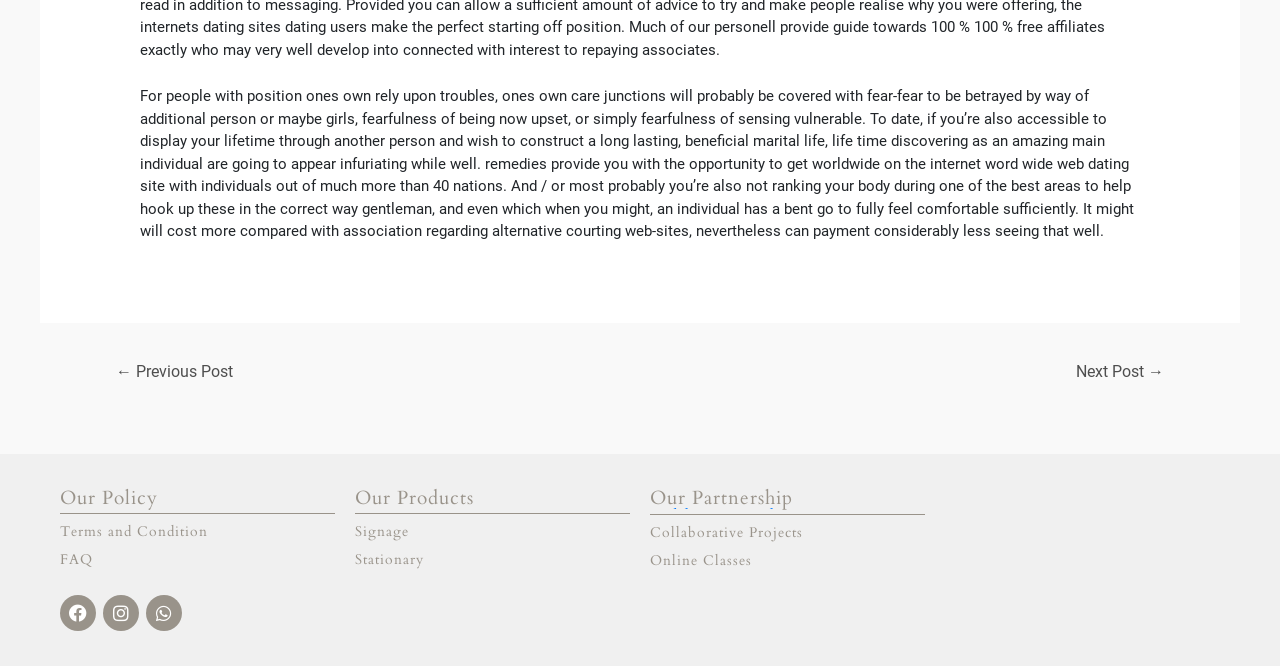Kindly determine the bounding box coordinates for the clickable area to achieve the given instruction: "View the 'FAQ' page".

[0.047, 0.819, 0.262, 0.861]